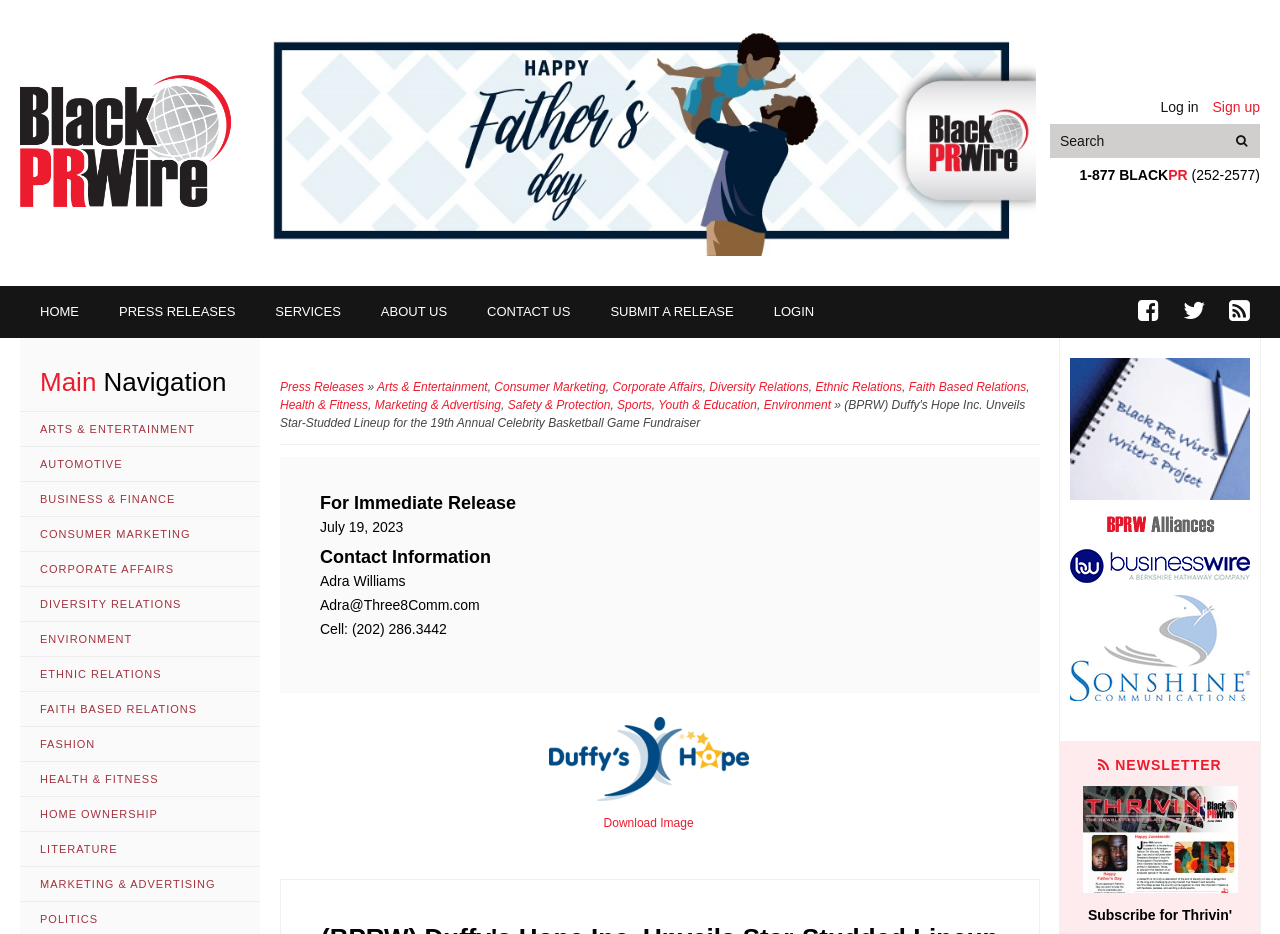Could you highlight the region that needs to be clicked to execute the instruction: "log in"?

[0.907, 0.101, 0.936, 0.127]